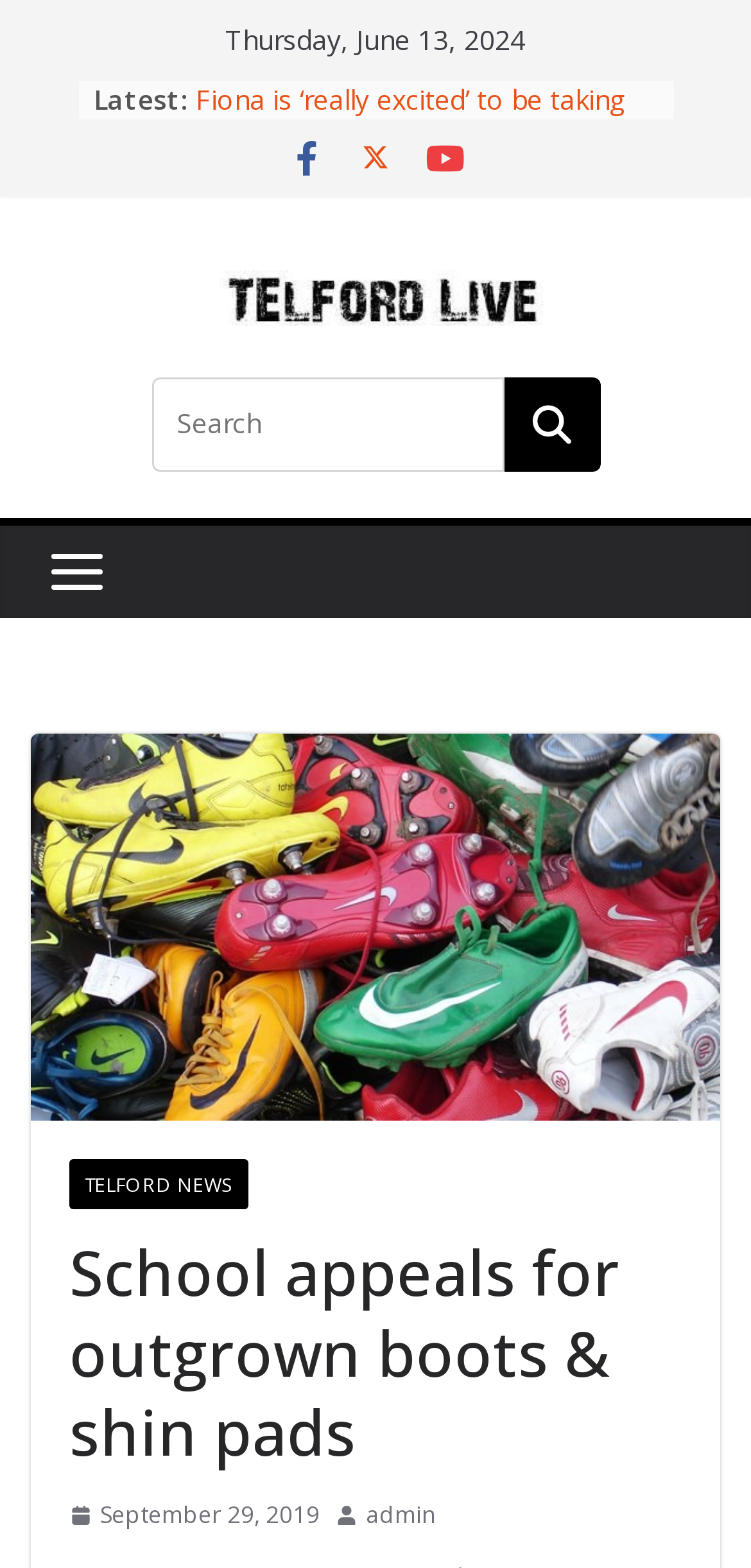Please find the bounding box for the UI element described by: "admin".

[0.487, 0.954, 0.579, 0.978]